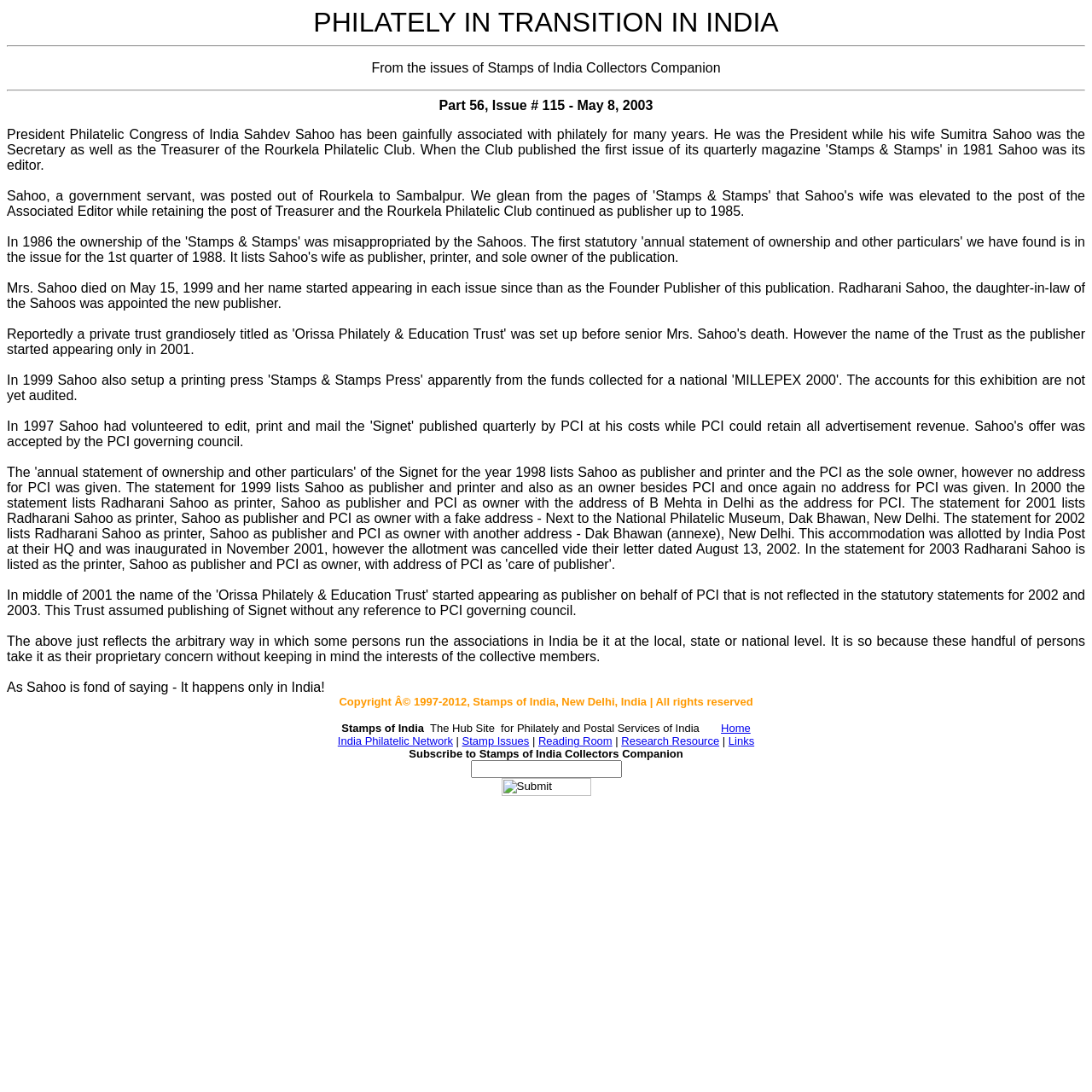Specify the bounding box coordinates of the element's area that should be clicked to execute the given instruction: "Enter text in the input field". The coordinates should be four float numbers between 0 and 1, i.e., [left, top, right, bottom].

[0.431, 0.696, 0.569, 0.712]